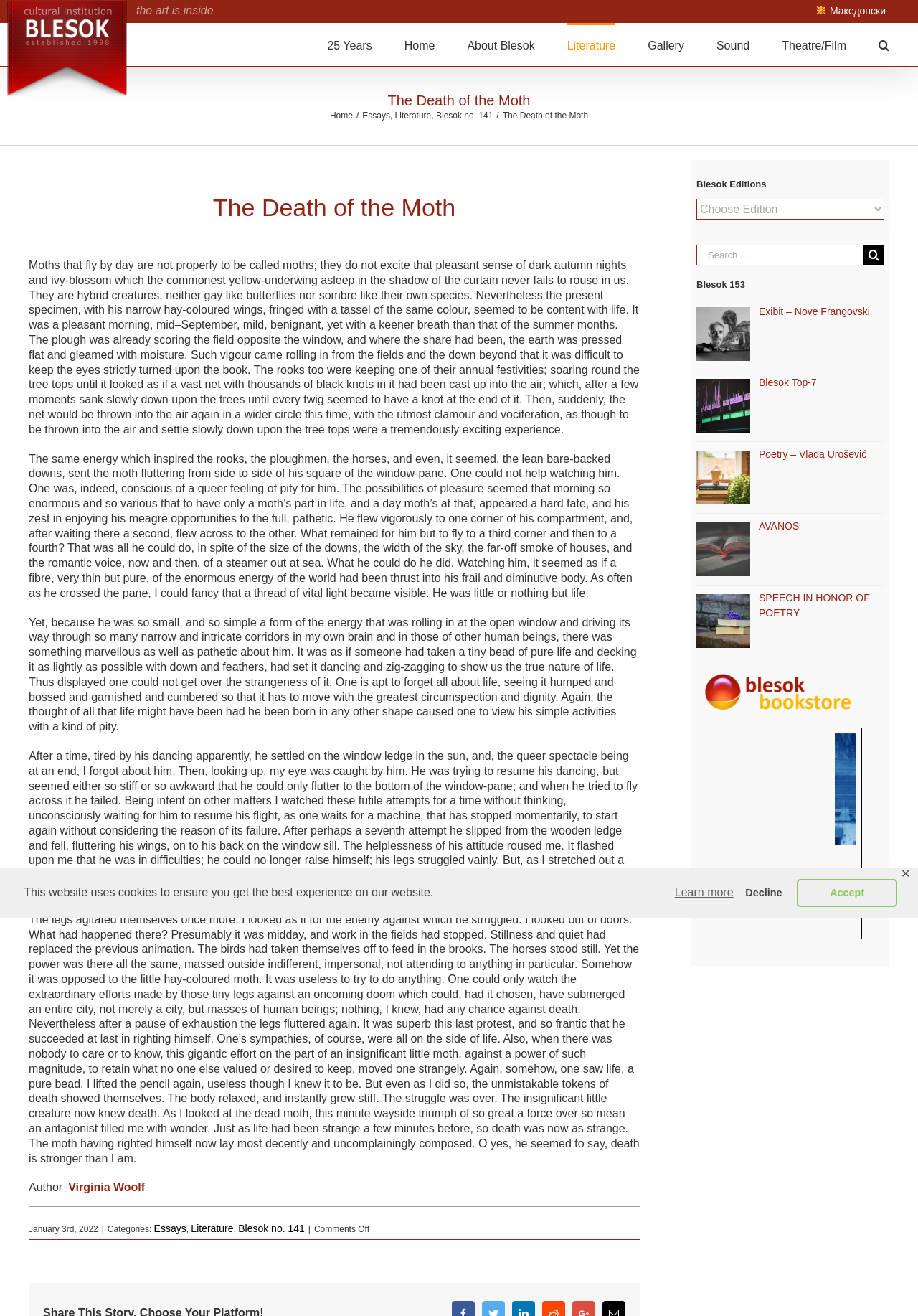Please identify the bounding box coordinates of the area that needs to be clicked to follow this instruction: "Click the 'Learn more' button".

[0.732, 0.67, 0.801, 0.687]